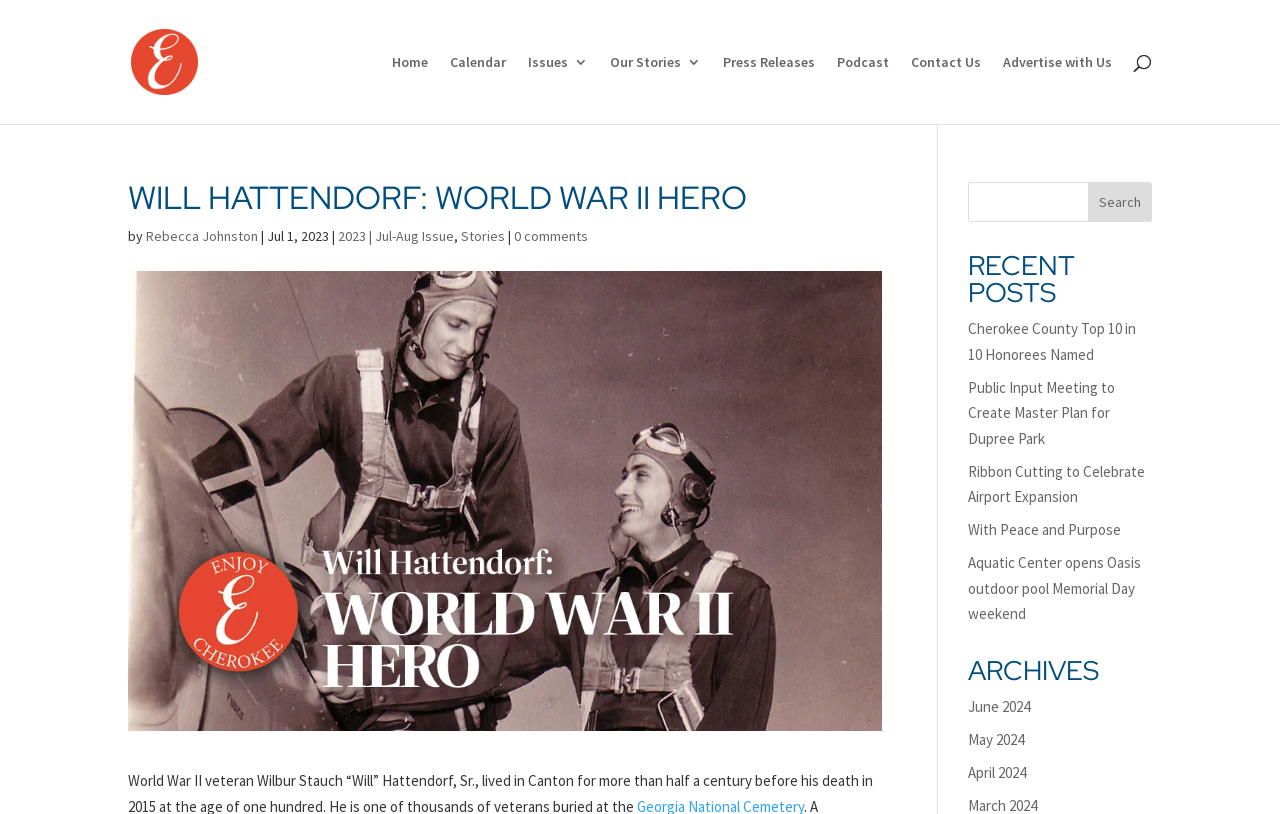What is the date of the story about Will Hattendorf?
Answer with a single word or short phrase according to what you see in the image.

Jul 1, 2023